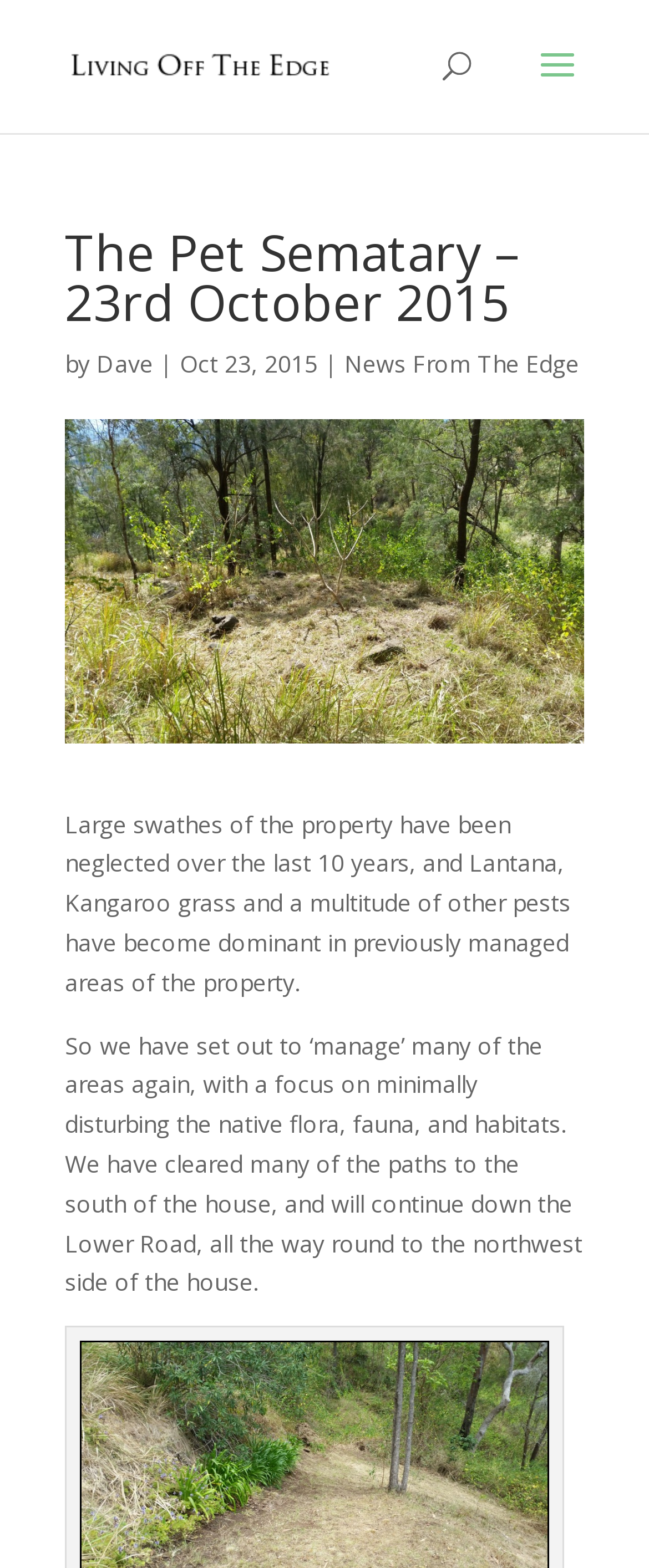Based on the element description Dave, identify the bounding box coordinates for the UI element. The coordinates should be in the format (top-left x, top-left y, bottom-right x, bottom-right y) and within the 0 to 1 range.

[0.149, 0.222, 0.236, 0.242]